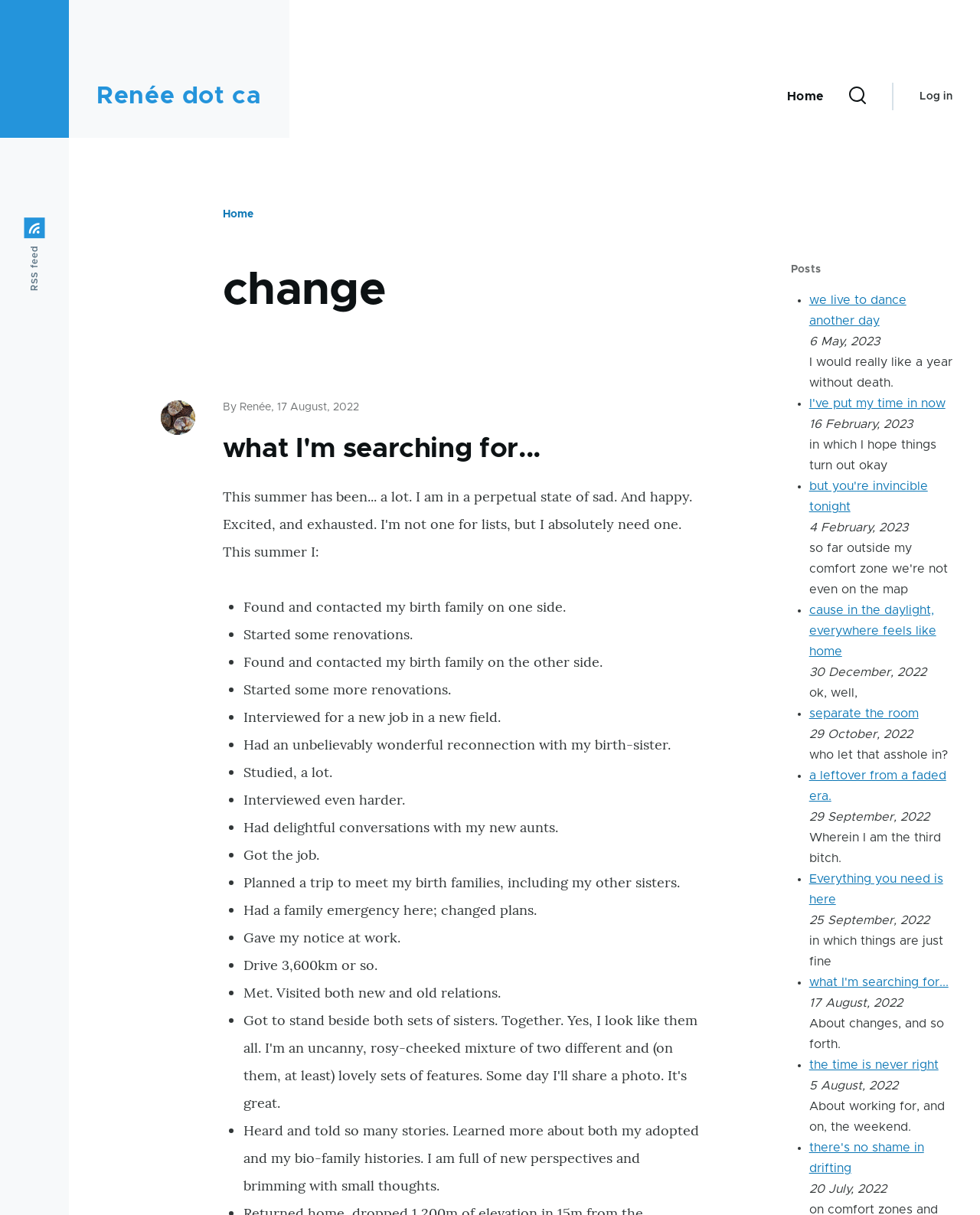Write a detailed summary of the webpage, including text, images, and layout.

The webpage is a personal blog titled "change | Renée dot ca". At the top, there is a link to "Skip to main content" and a switch to toggle the sticky header. Below that, there is a navigation menu with links to "Home" and a search bar with a magnifying glass icon.

To the right of the navigation menu, there is a user account menu with a link to "Log in". Below that, there is a breadcrumb navigation menu with links to "Home" and the current page, "change".

The main content of the page is a heading that reads "change" with a subheading "By Renée, 17 August, 2022". Below that, there is a section with a heading "what I'm searching for..." that contains a link to "what I'm searching for...".

The main content area also features a list of bullet points, each with a brief description of a personal achievement or event, such as finding and contacting birth family members, starting renovations, and getting a new job. Each bullet point is accompanied by a list marker (•).

There are also several links to other blog posts, each with a title and a date, such as "we live to dance another day" and "I've put my time in now". These links are grouped together under a heading "Posts".

Throughout the page, there are several images, including one of "quartz river-tumbled rocks on a copper table" that appears twice. The overall layout of the page is clean and easy to navigate, with clear headings and concise text.